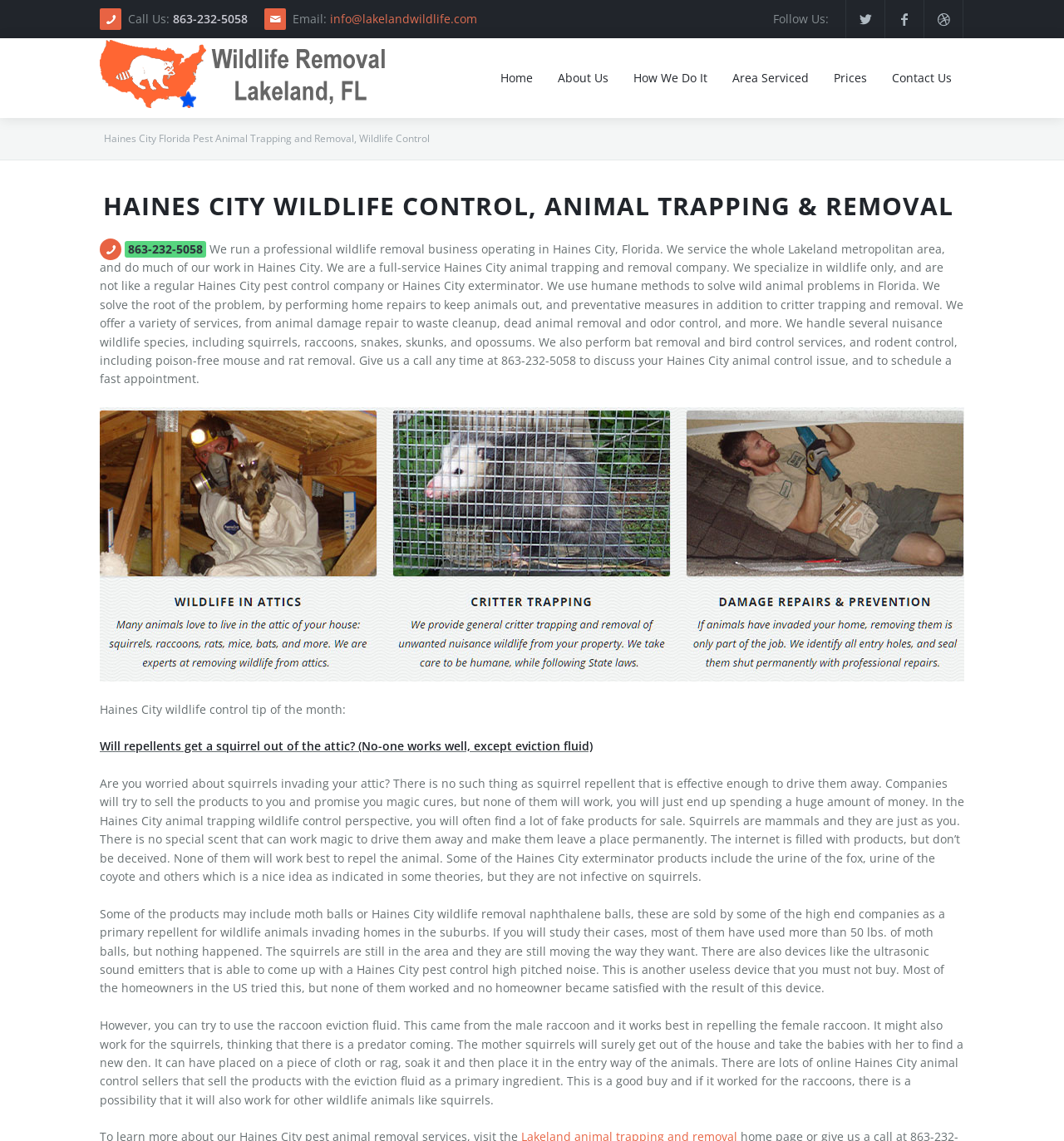Provide a comprehensive caption for the webpage.

This webpage is about Haines City Florida Pest Wildlife Removal, Animal Trapping and Control. At the top, there is a section with contact information, including a phone number, 863-232-5058, and an email address, info@lakelandwildlife.com. Below this, there are social media links and a "Follow Us" label. 

To the right of the contact information, there is a navigation menu with links to different pages, including "Home", "About Us", "How We Do It", "Area Serviced", "Prices", and "Contact Us". 

Below the navigation menu, there is a search bar where users can input keywords to search the website. 

The main content of the webpage is divided into two sections. The first section has a heading "HAINES CITY WILDLIFE CONTROL, ANIMAL TRAPPING & REMOVAL" and provides an overview of the company's services, including wildlife removal, animal trapping, and home repairs to prevent future animal infestations. 

The second section is an article about wildlife control tips, specifically discussing the ineffectiveness of repellents in removing squirrels from attics. The article explains that there is no magic cure to drive squirrels away and that many products sold online are fake and ineffective. It suggests using raccoon eviction fluid as a possible solution to repel squirrels. 

Throughout the webpage, there are several links to other pages, including the navigation menu and links to specific services. There is also an image on the page, but its content is not described.